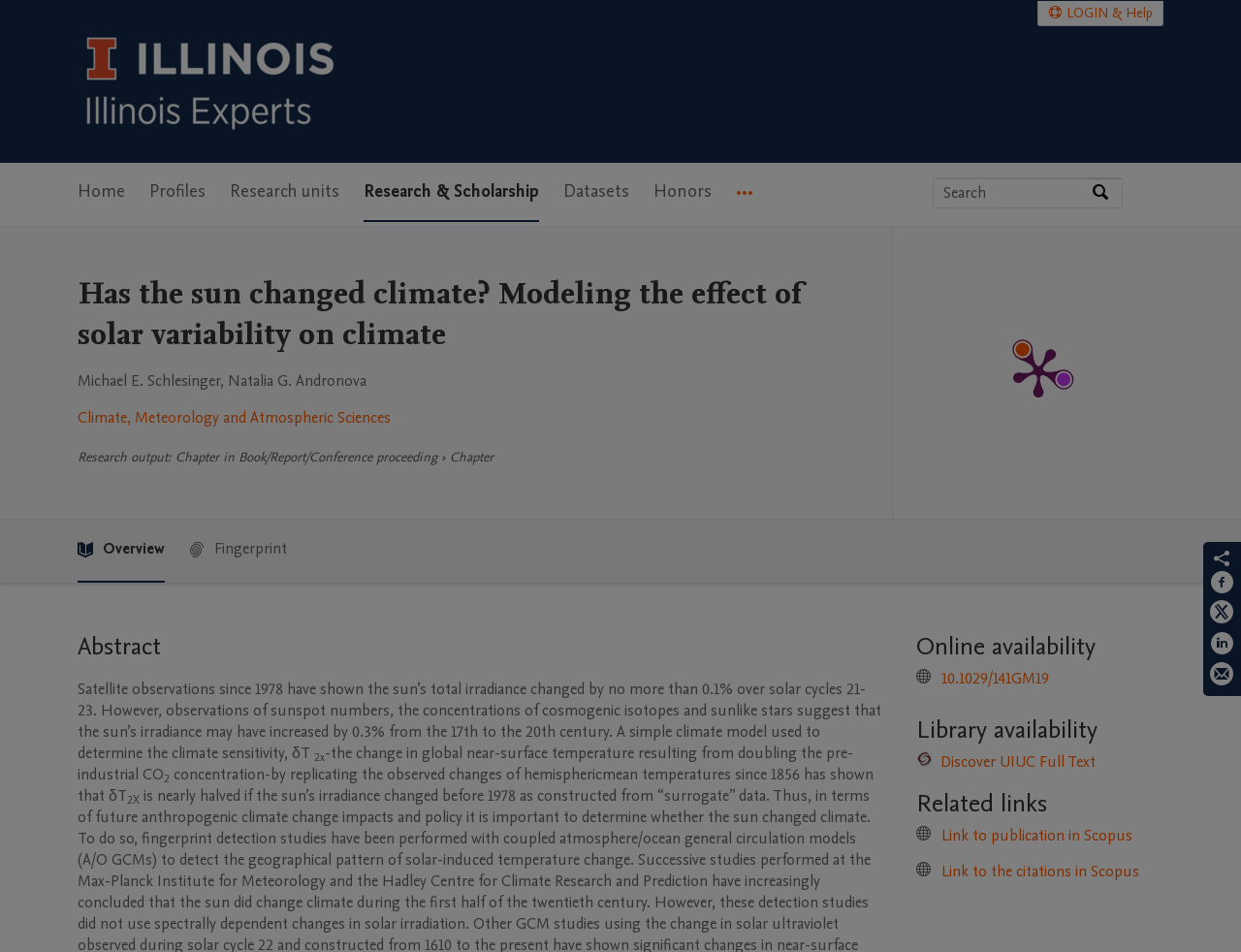Specify the bounding box coordinates of the element's area that should be clicked to execute the given instruction: "Login and get help". The coordinates should be four float numbers between 0 and 1, i.e., [left, top, right, bottom].

[0.837, 0.001, 0.937, 0.026]